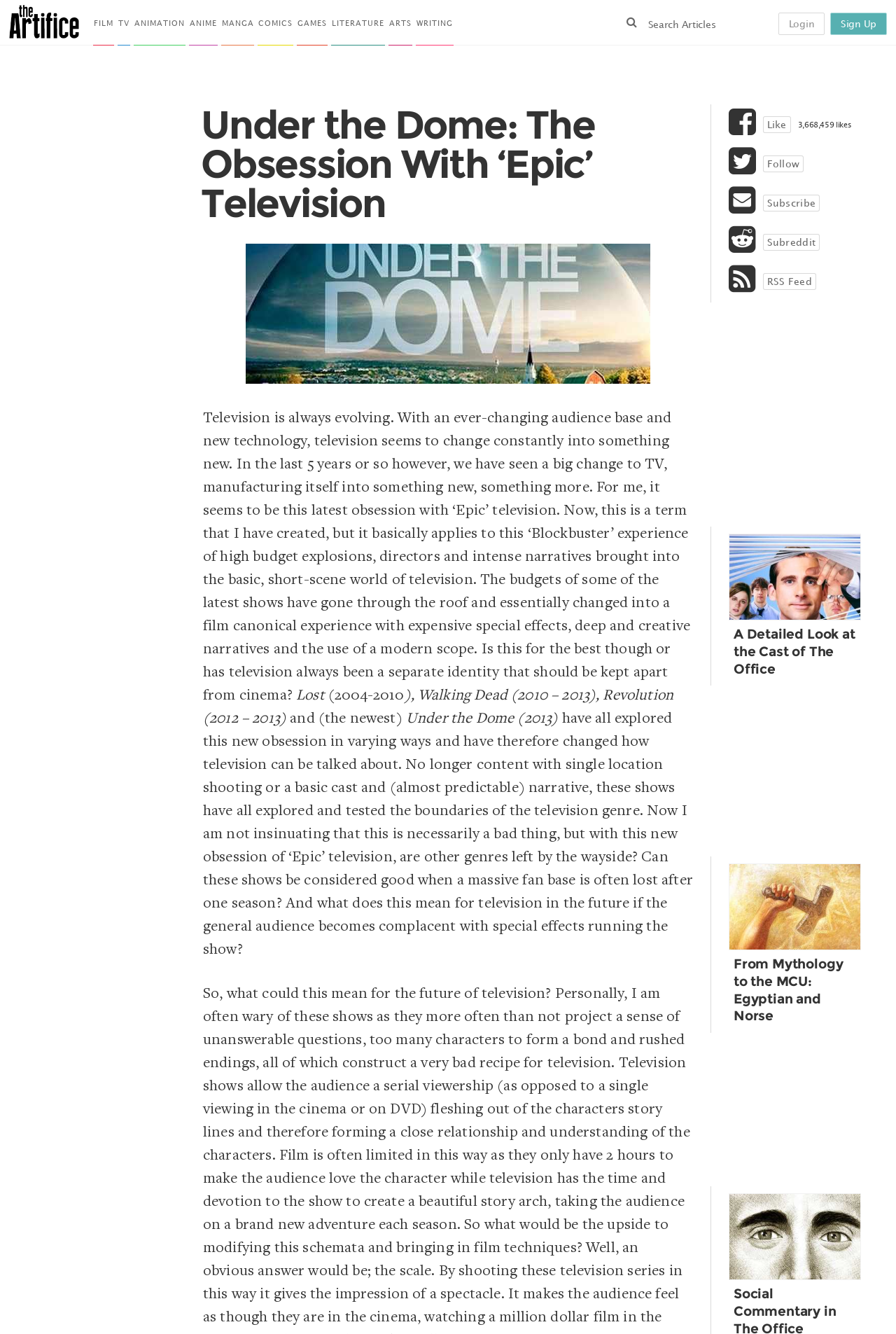Show the bounding box coordinates for the HTML element as described: "Animation".

[0.149, 0.0, 0.207, 0.034]